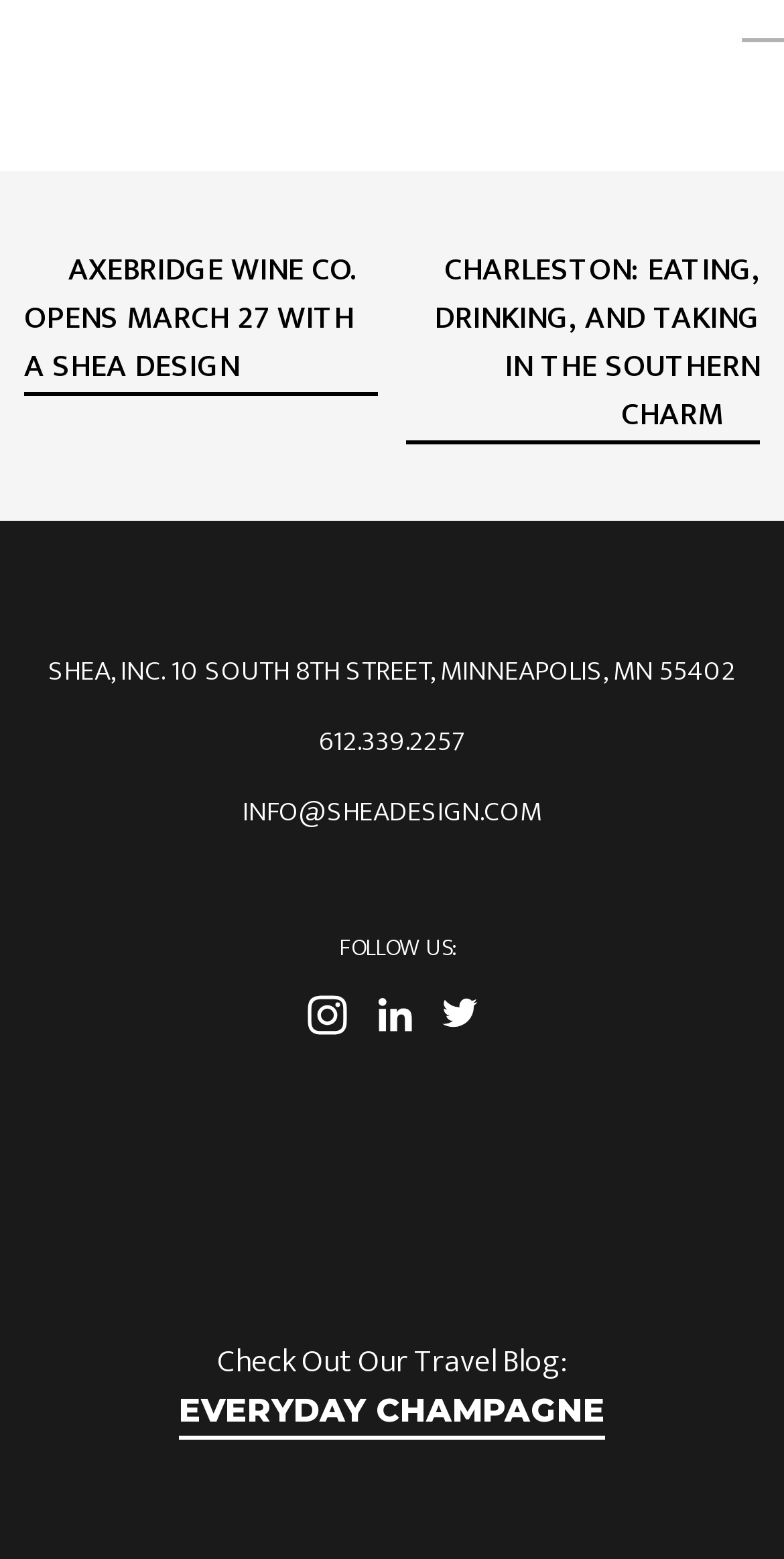Please identify the bounding box coordinates for the region that you need to click to follow this instruction: "follow on Facebook".

[0.374, 0.629, 0.461, 0.673]